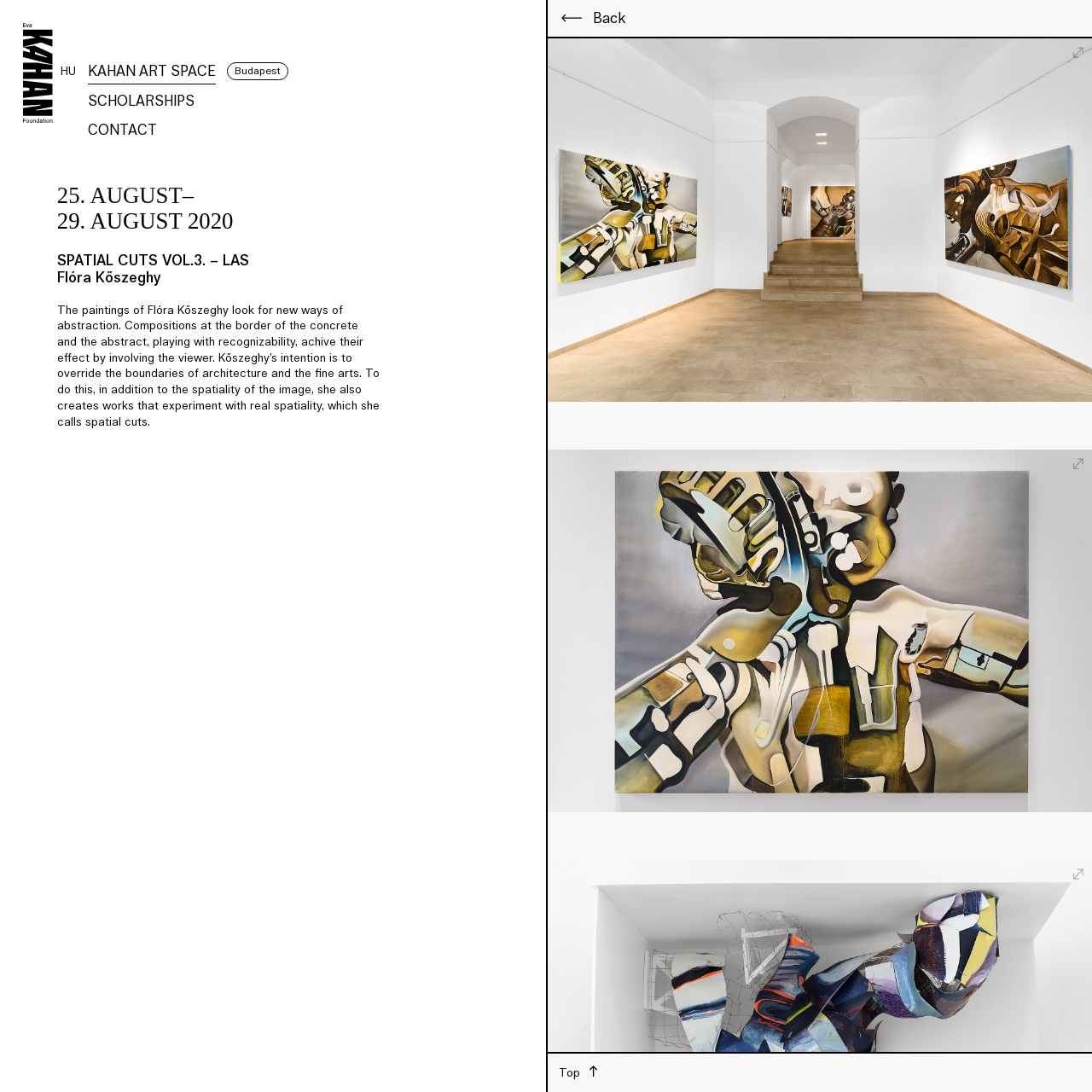Please determine the bounding box coordinates of the element's region to click in order to carry out the following instruction: "Visit Kahan Foundation website". The coordinates should be four float numbers between 0 and 1, i.e., [left, top, right, bottom].

[0.021, 0.021, 0.049, 0.114]